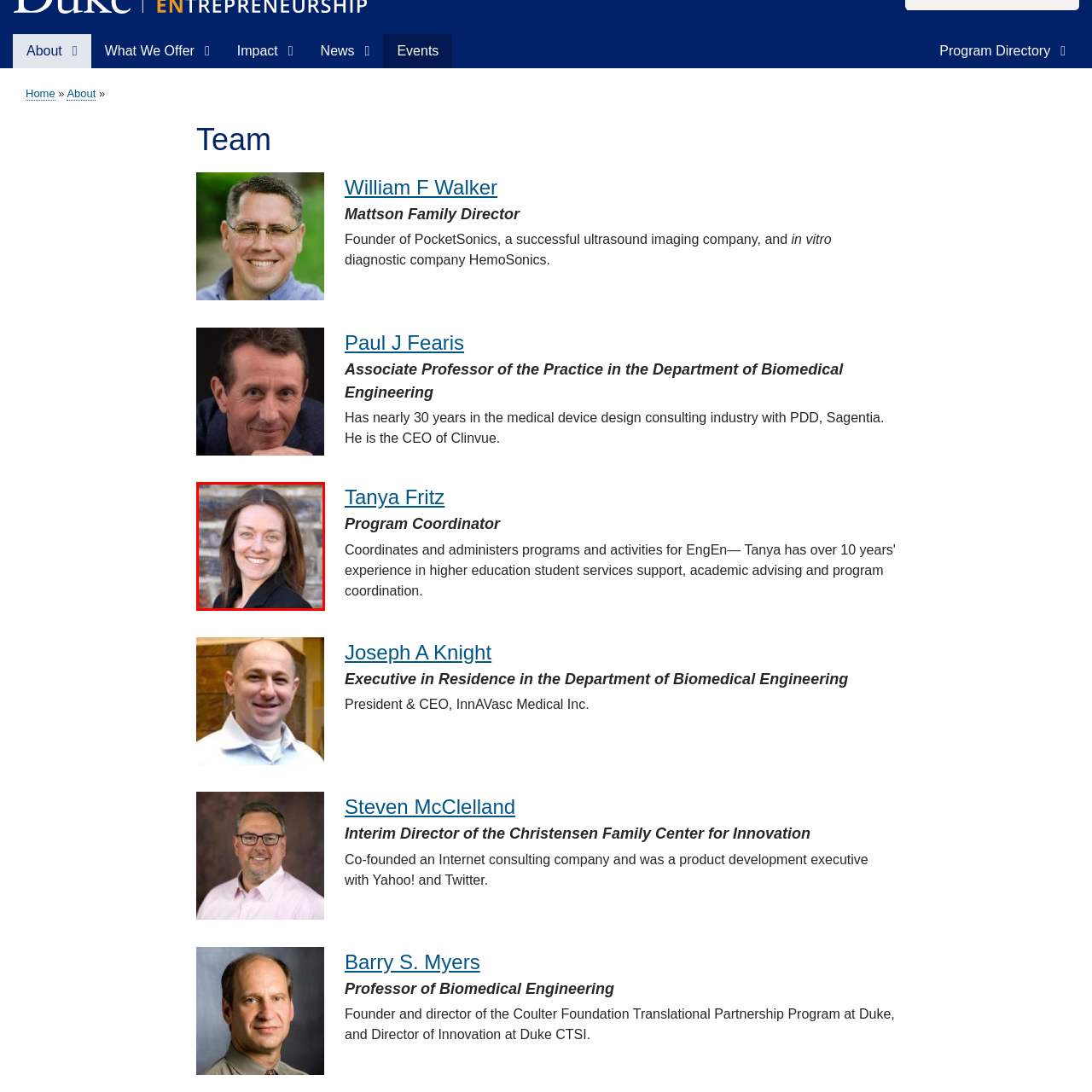What is Tanya Fritz's role?
Carefully look at the image inside the red bounding box and answer the question in a detailed manner using the visual details present.

The associated text indicates that she is 'Tanya Fritz', serving as the 'Program Coordinator', highlighting her position in an educational or organizational context, which suggests that her role is Program Coordinator.